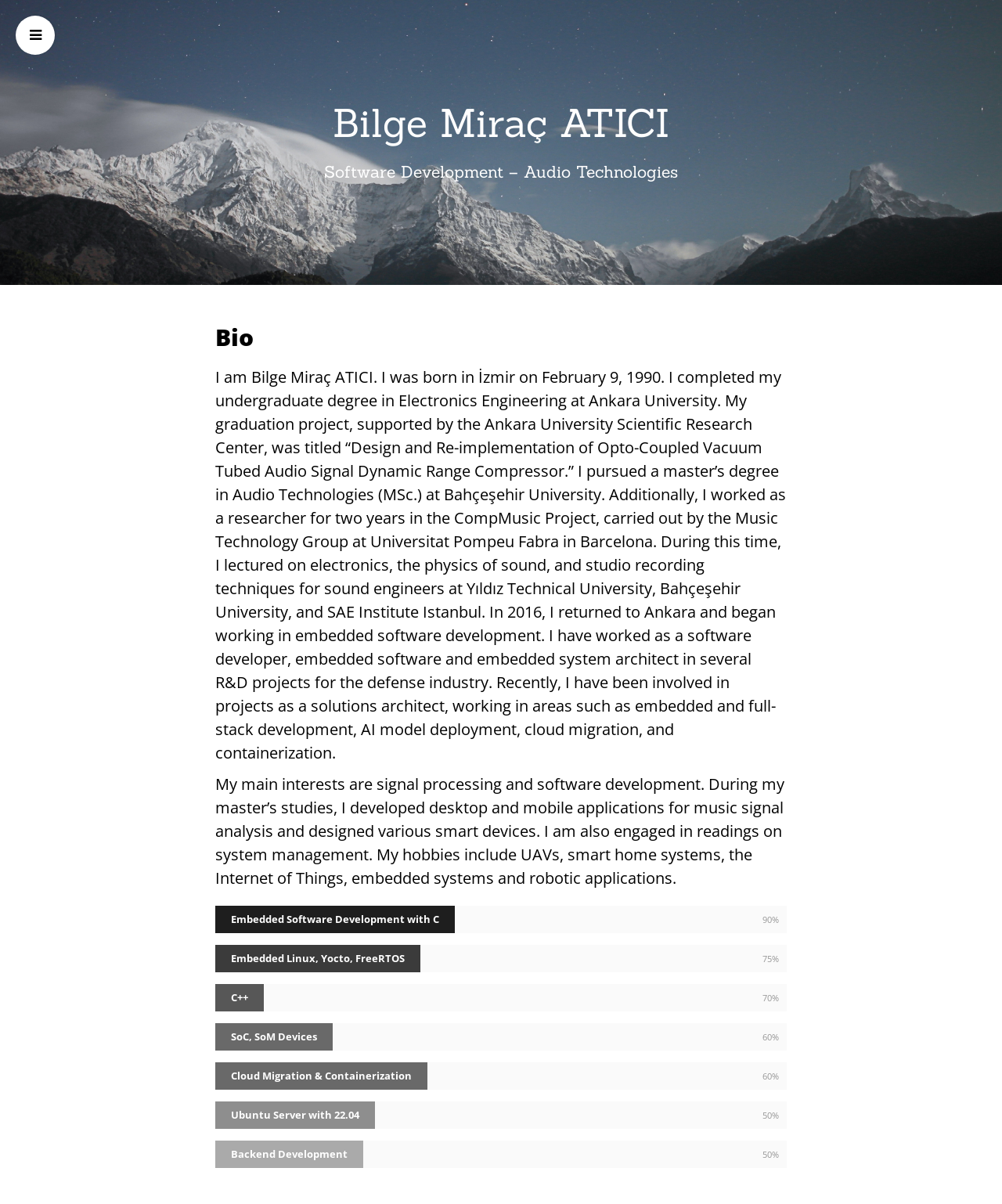Find the primary header on the webpage and provide its text.

Bilge Miraç ATICI